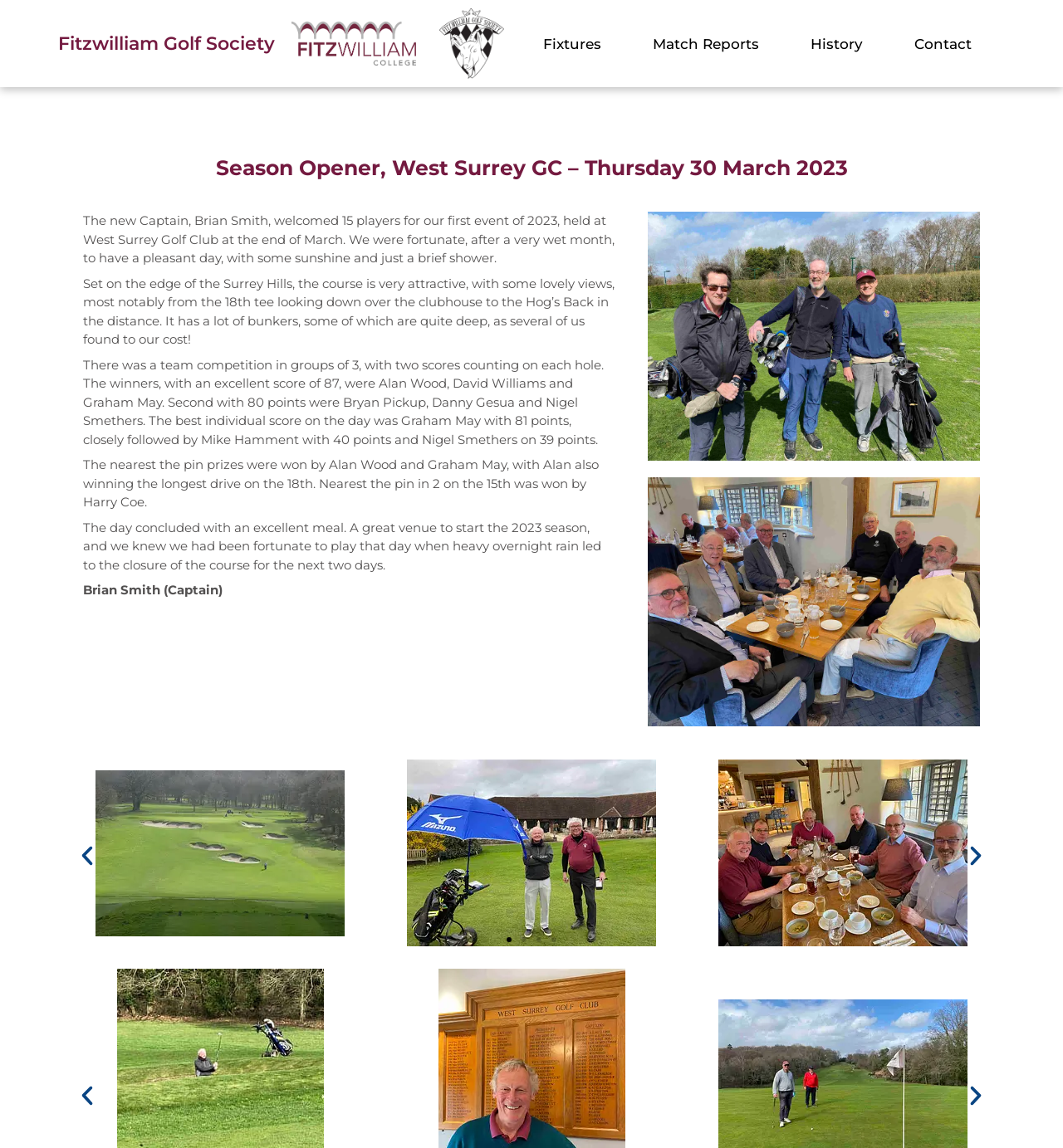Determine the bounding box of the UI element mentioned here: "aria-label="Next slide"". The coordinates must be in the format [left, top, right, bottom] with values ranging from 0 to 1.

[0.906, 0.734, 0.93, 0.756]